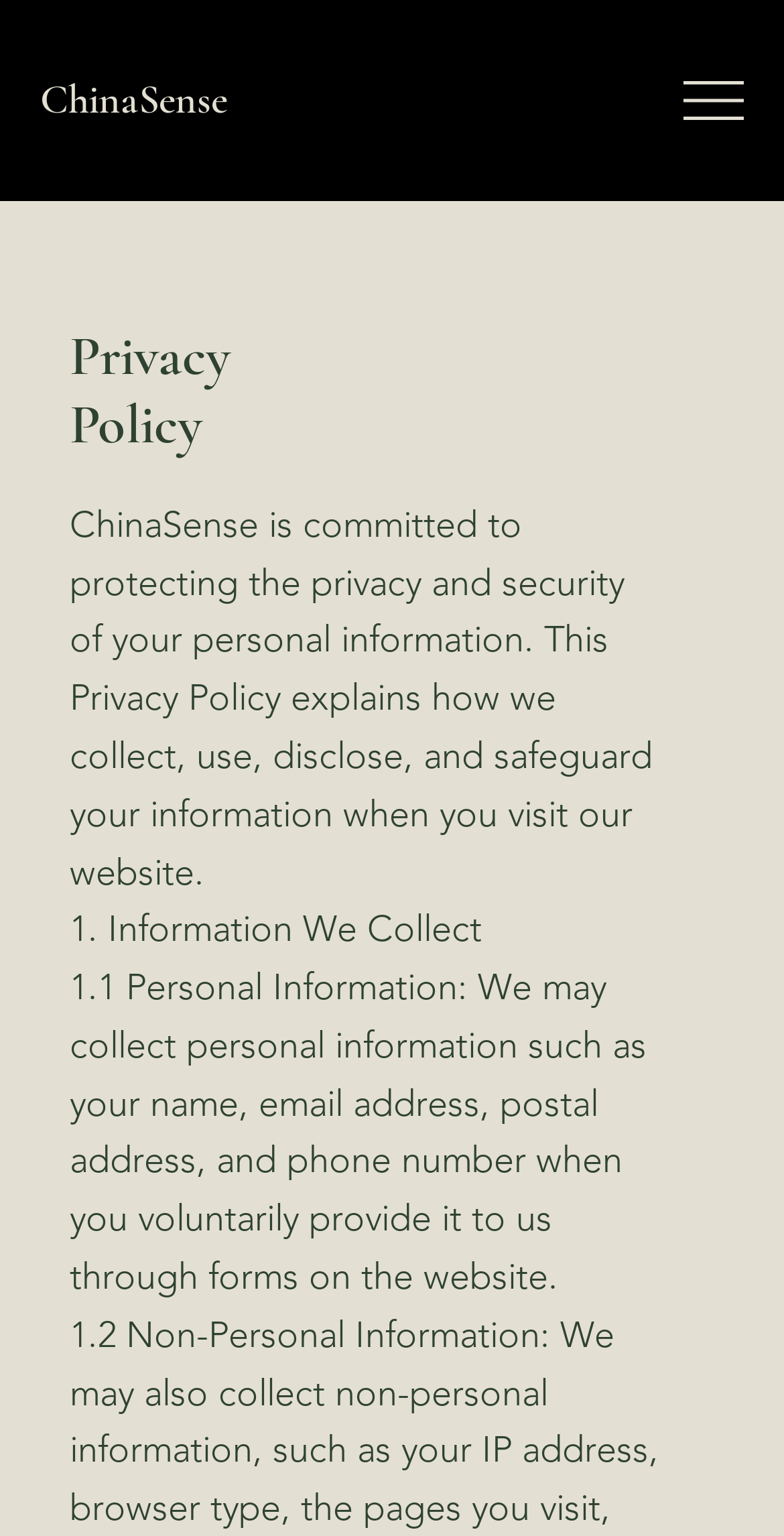Identify the bounding box of the UI component described as: "ChinaSense".

[0.051, 0.048, 0.29, 0.081]